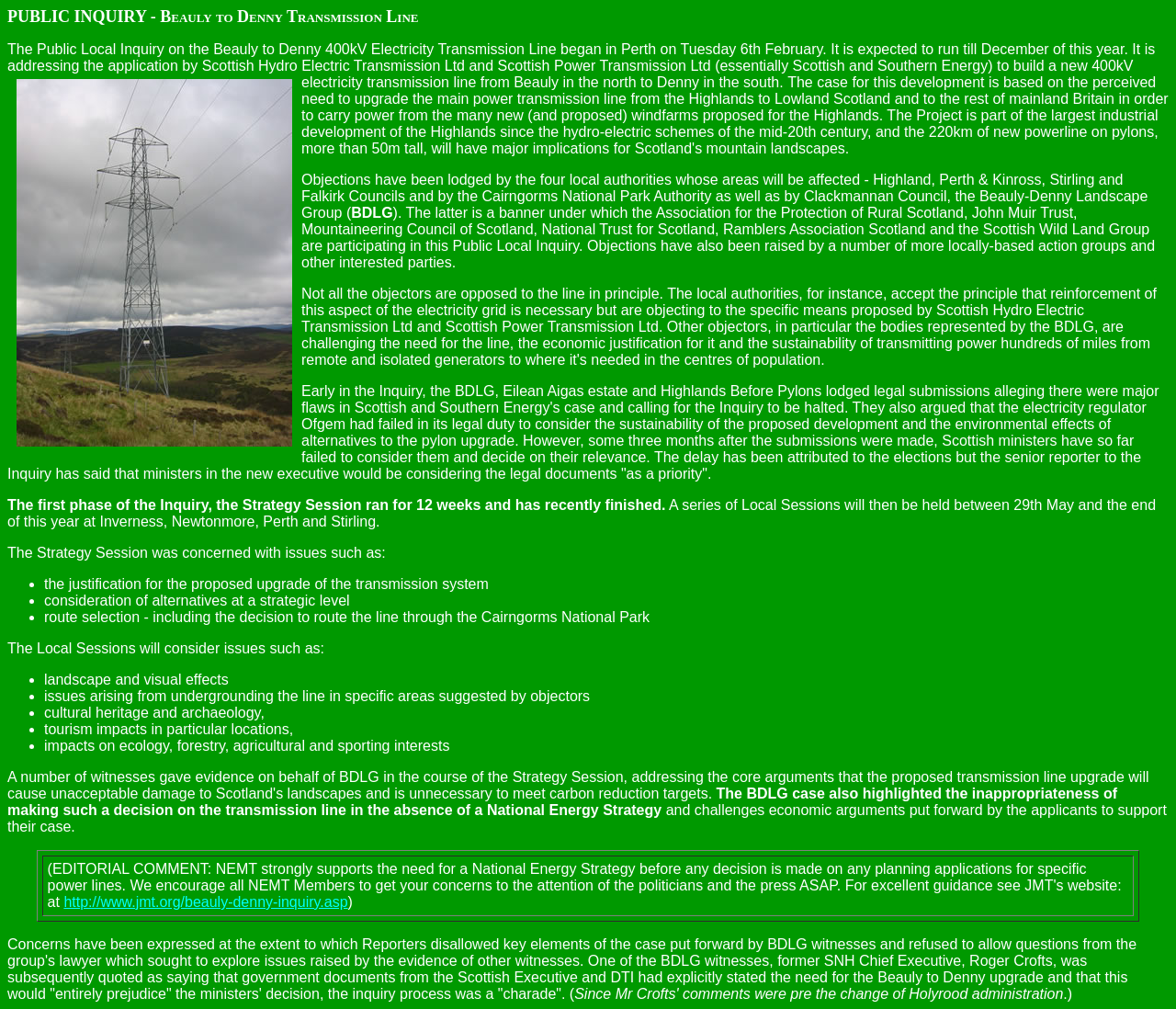Can you give a comprehensive explanation to the question given the content of the image?
What is the name of the group participating in the public local inquiry?

The text mentions 'the Beauly-Denny Landscape Group (BDLG)' as a group participating in the public local inquiry.